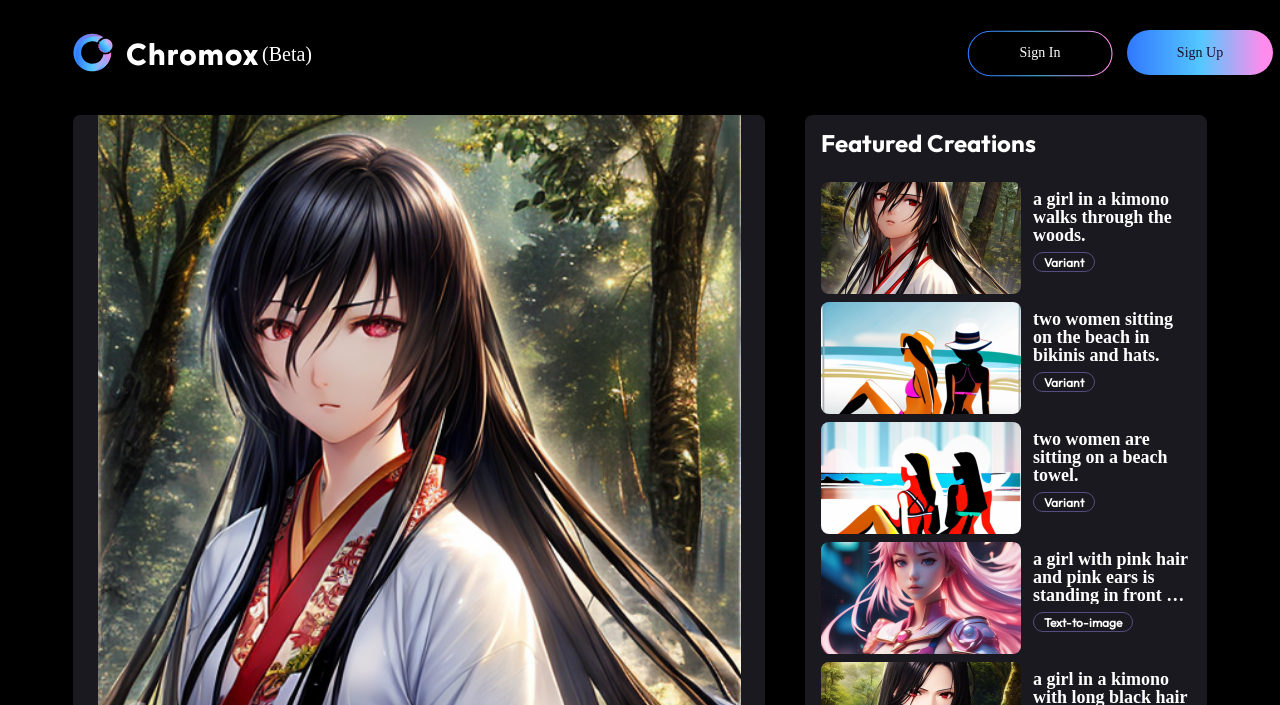Give a short answer to this question using one word or a phrase:
What is the function of the 'Sign Up' button?

To create an account